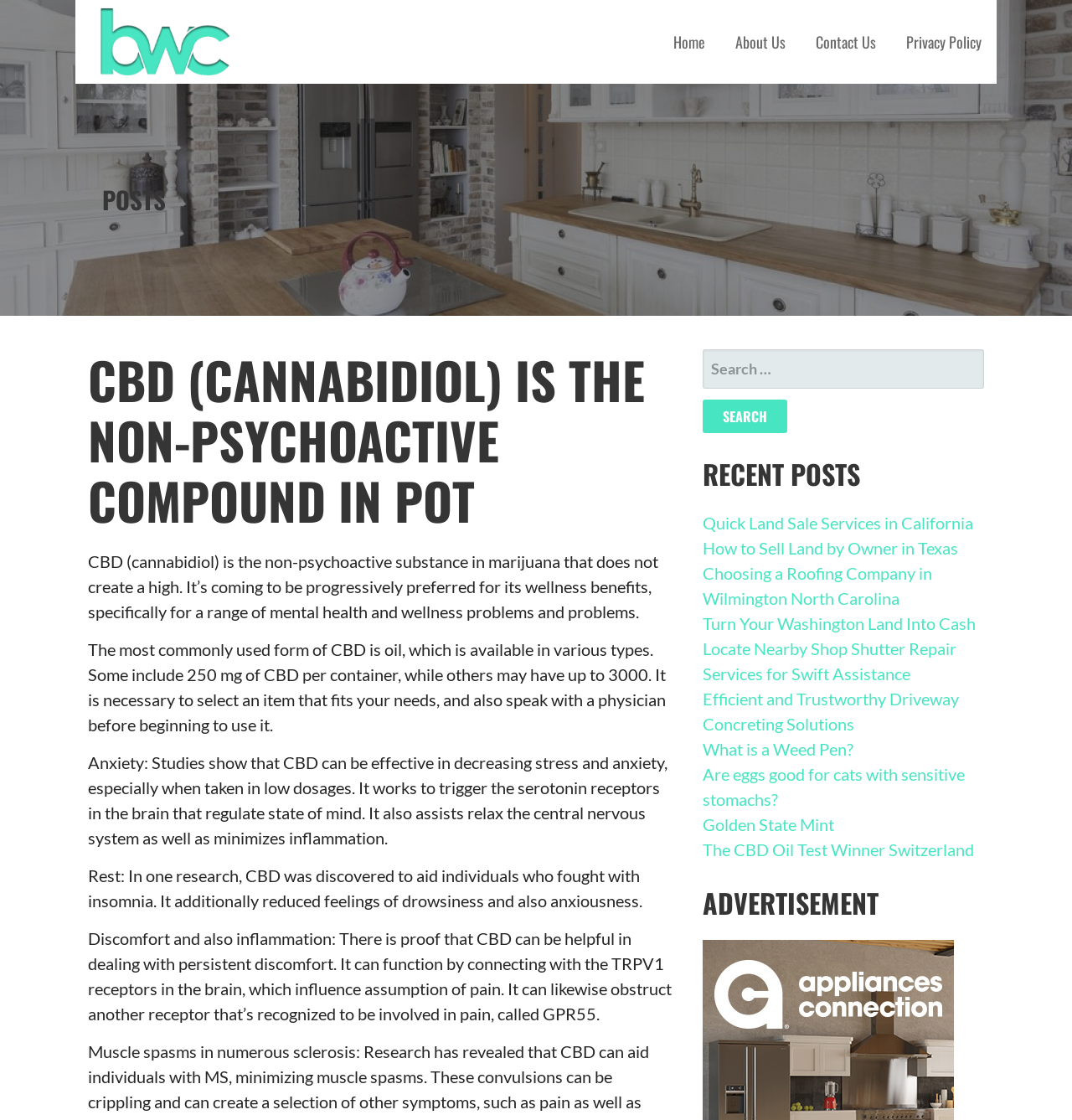Please give the bounding box coordinates of the area that should be clicked to fulfill the following instruction: "Search for something". The coordinates should be in the format of four float numbers from 0 to 1, i.e., [left, top, right, bottom].

[0.655, 0.312, 0.918, 0.347]